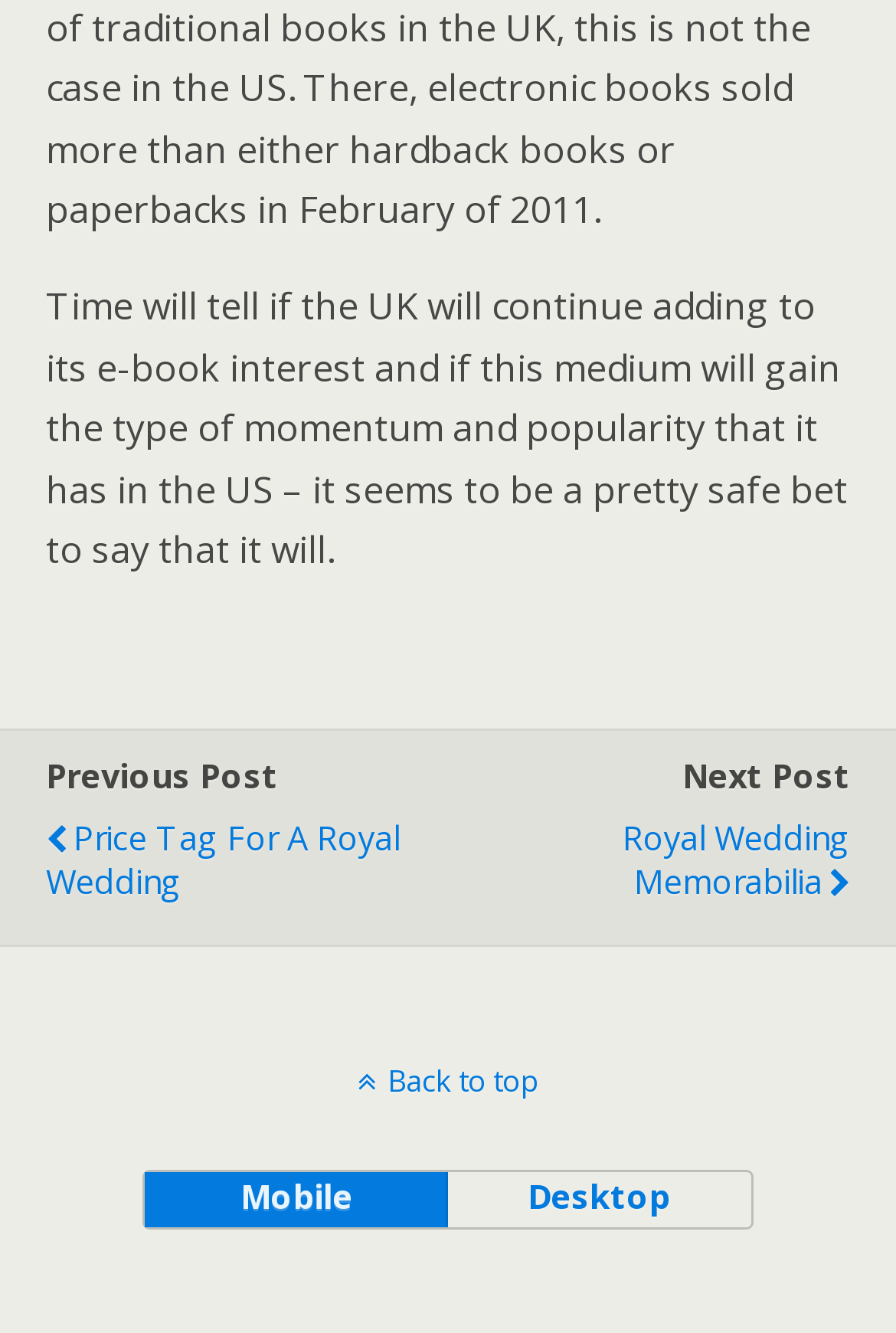Determine the bounding box of the UI element mentioned here: "mobile". The coordinates must be in the format [left, top, right, bottom] with values ranging from 0 to 1.

[0.163, 0.88, 0.5, 0.921]